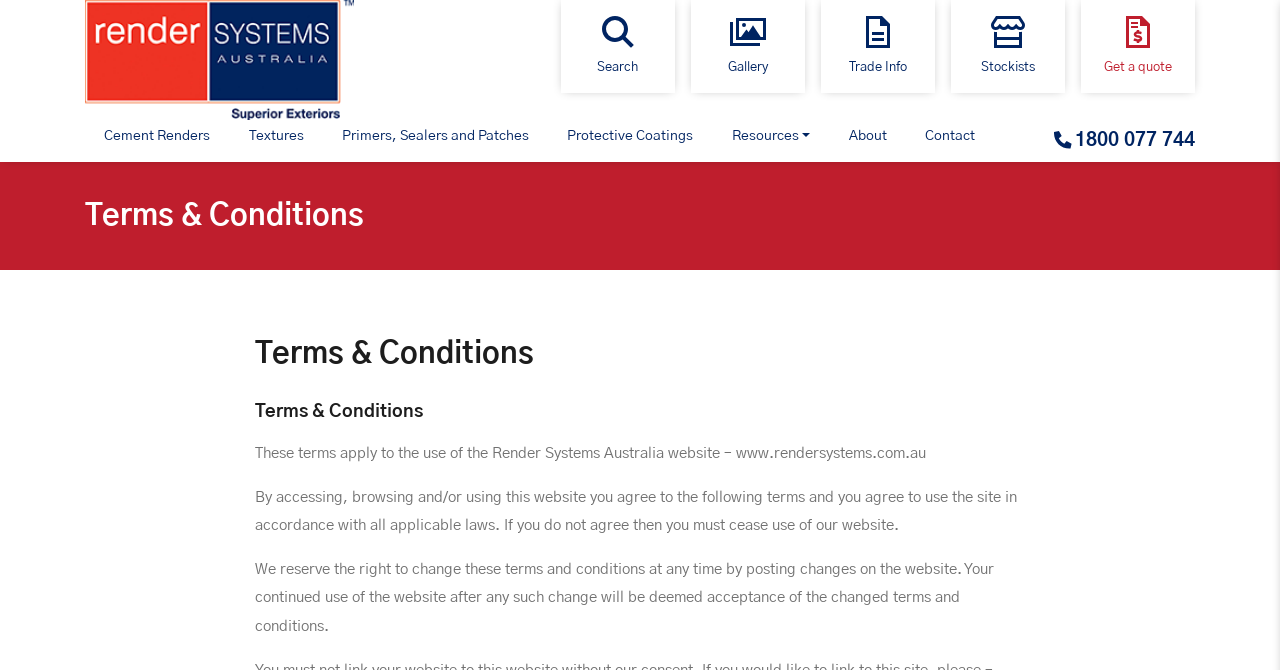Please reply to the following question with a single word or a short phrase:
What is the topic of the current webpage?

Terms & Conditions